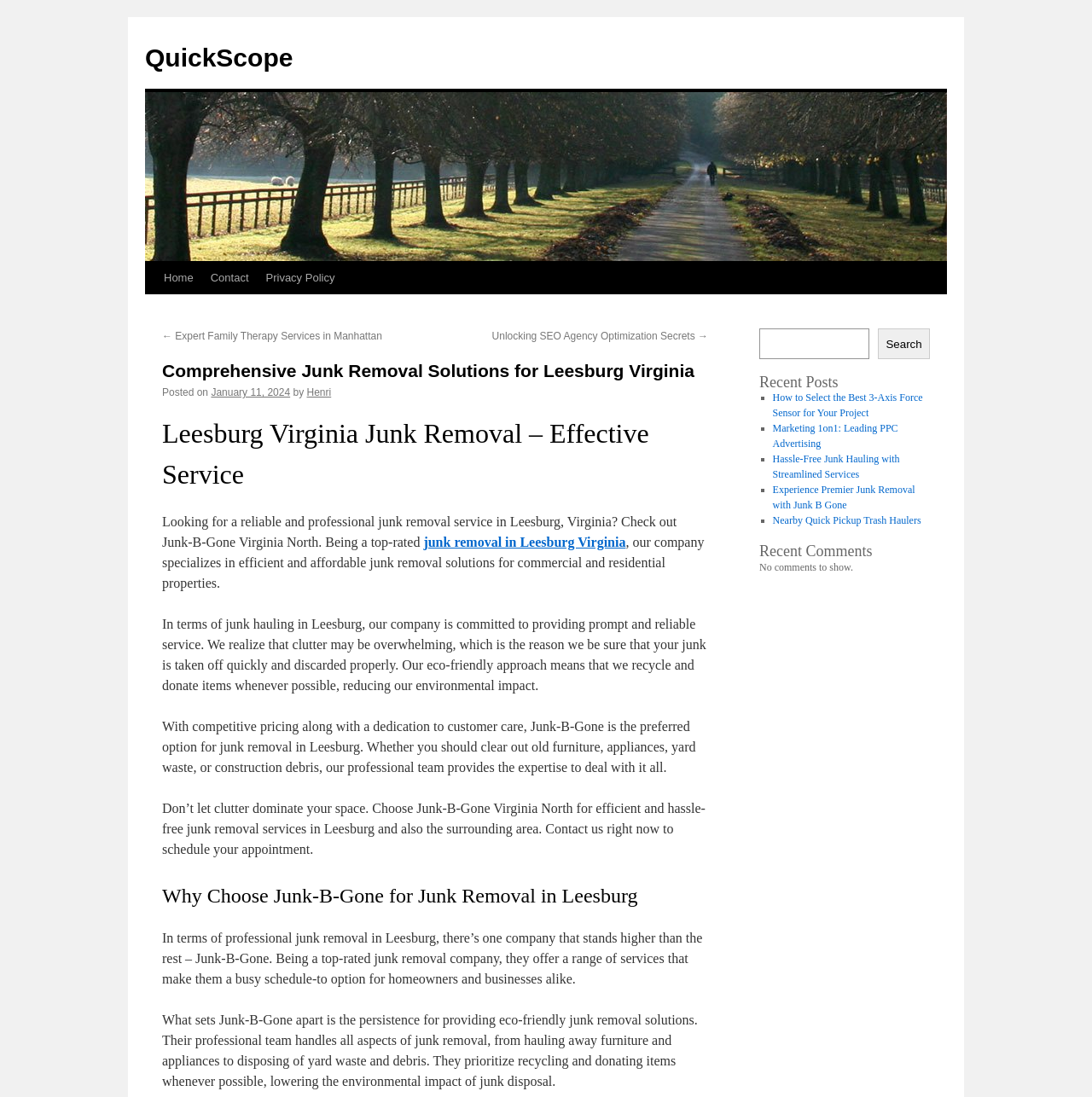Give a one-word or short phrase answer to this question: 
What is the focus of Junk-B-Gone's junk removal services?

Eco-friendly